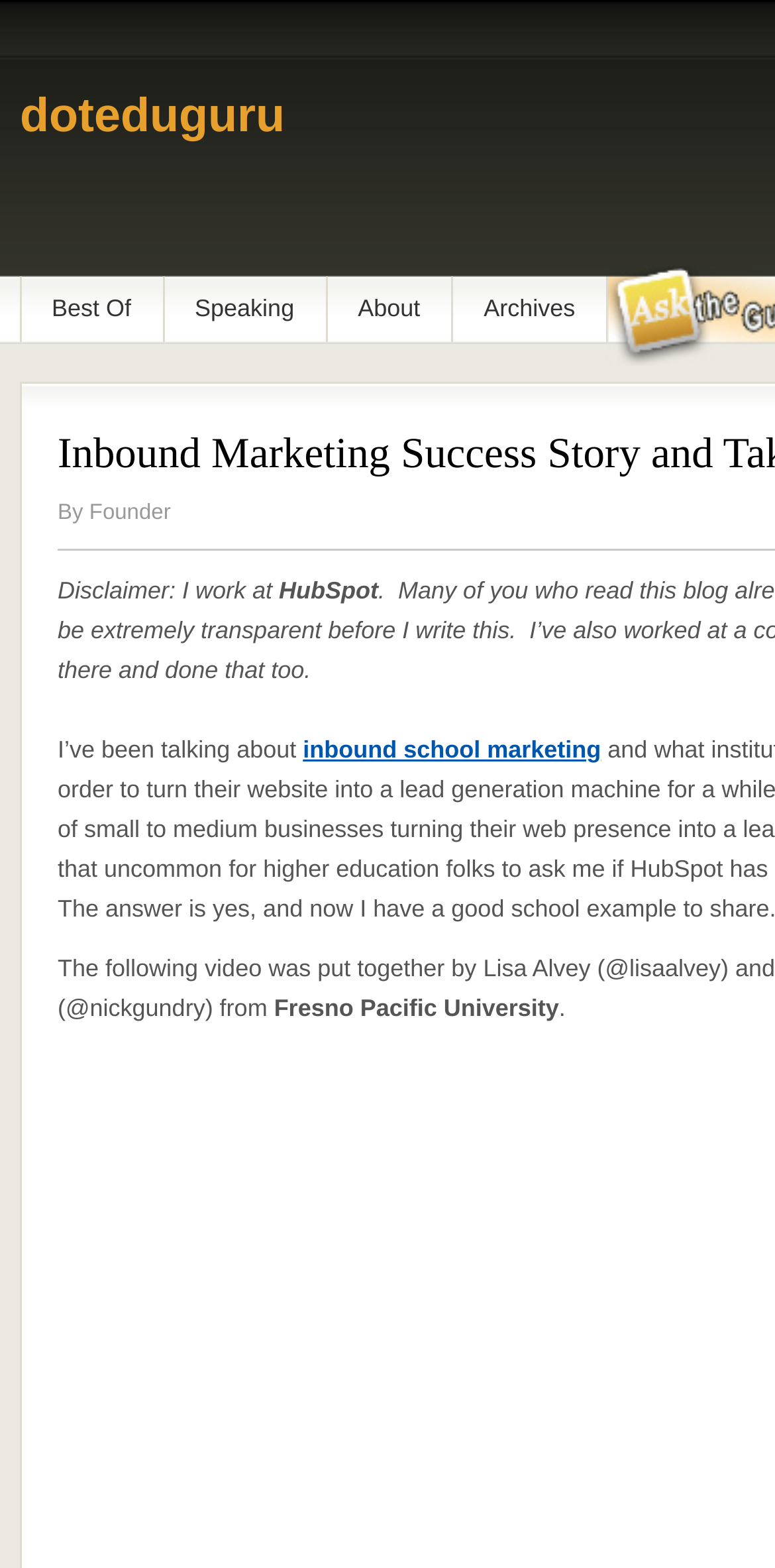Based on the element description Best Of, identify the bounding box coordinates for the UI element. The coordinates should be in the format (top-left x, top-left y, bottom-right x, bottom-right y) and within the 0 to 1 range.

[0.028, 0.176, 0.208, 0.218]